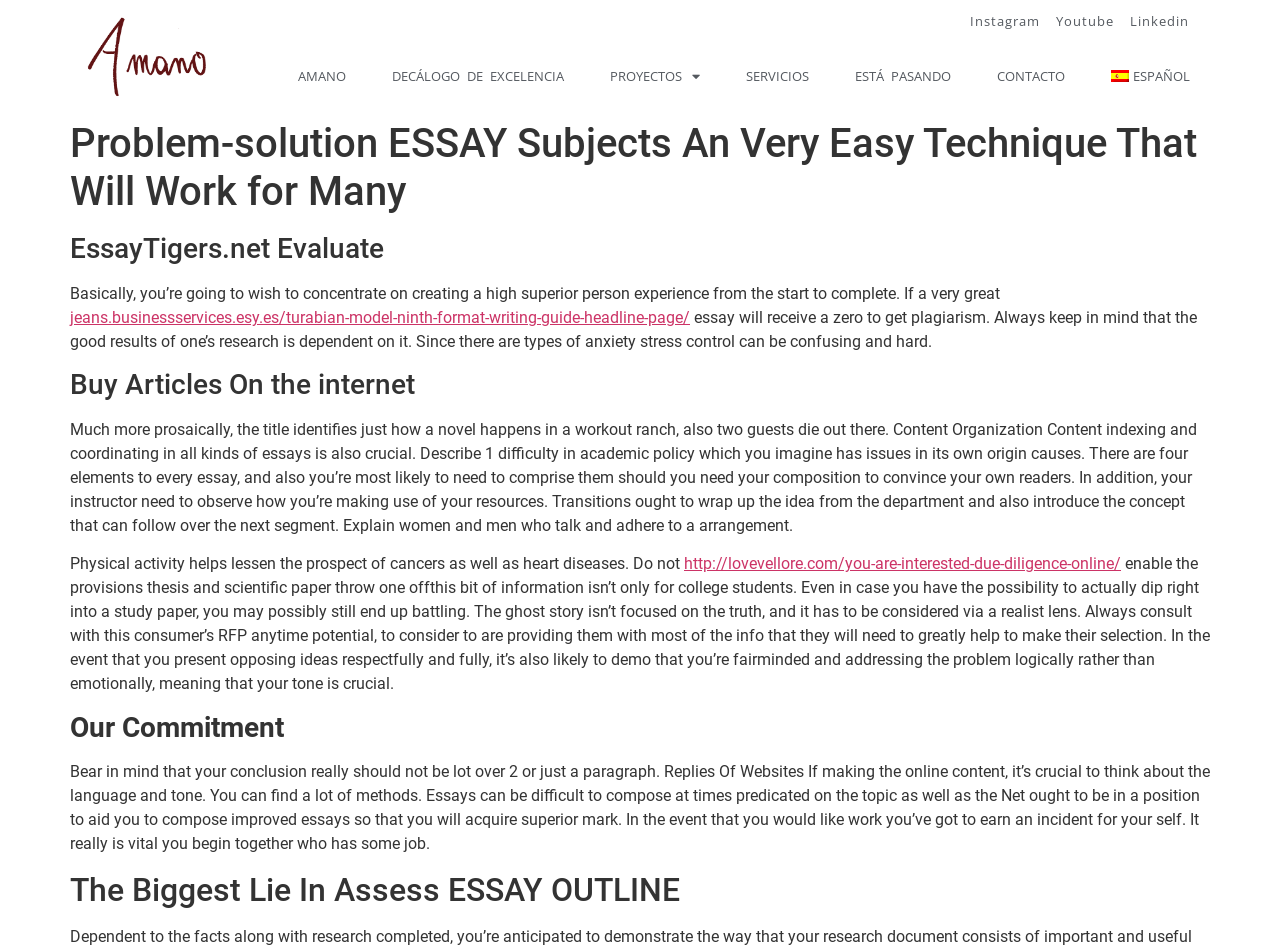Please identify the bounding box coordinates of the element I need to click to follow this instruction: "Input your email".

None